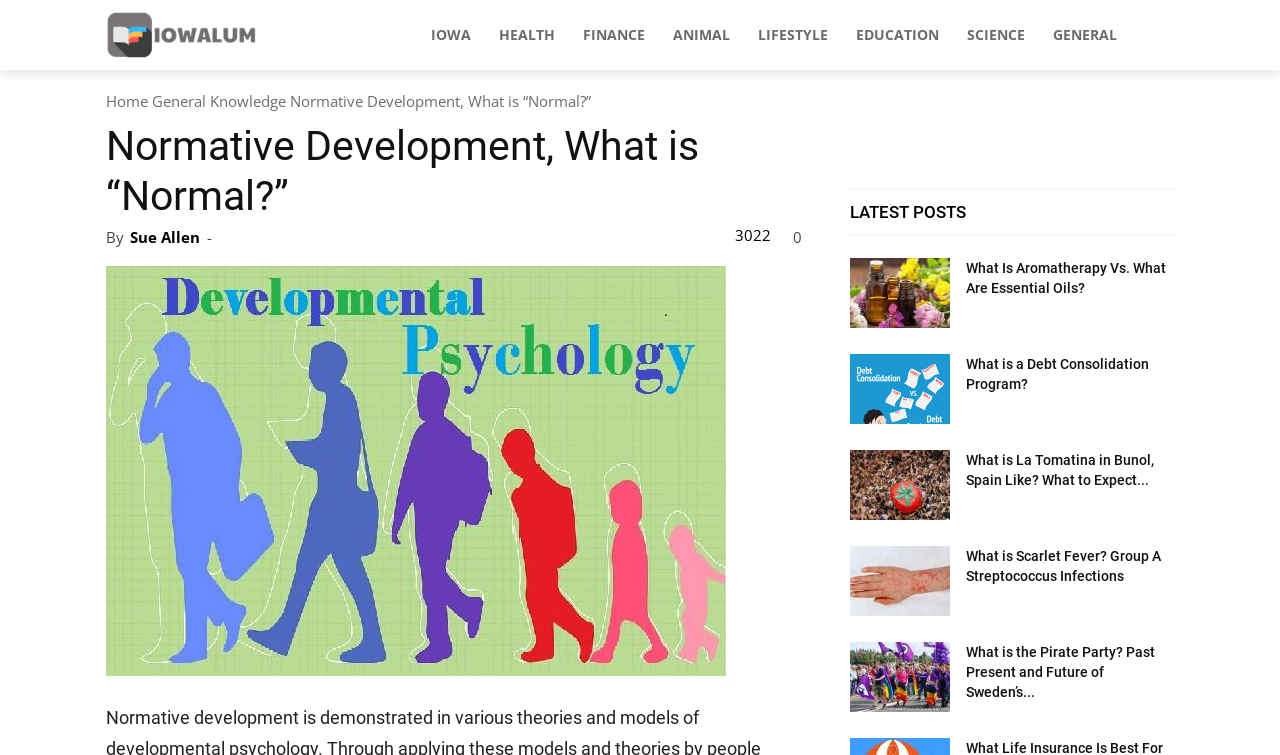Using the information in the image, give a detailed answer to the following question: What is the name of the author of the article?

The author's name can be found in the header section of the webpage, where it says 'By Sue Allen'.